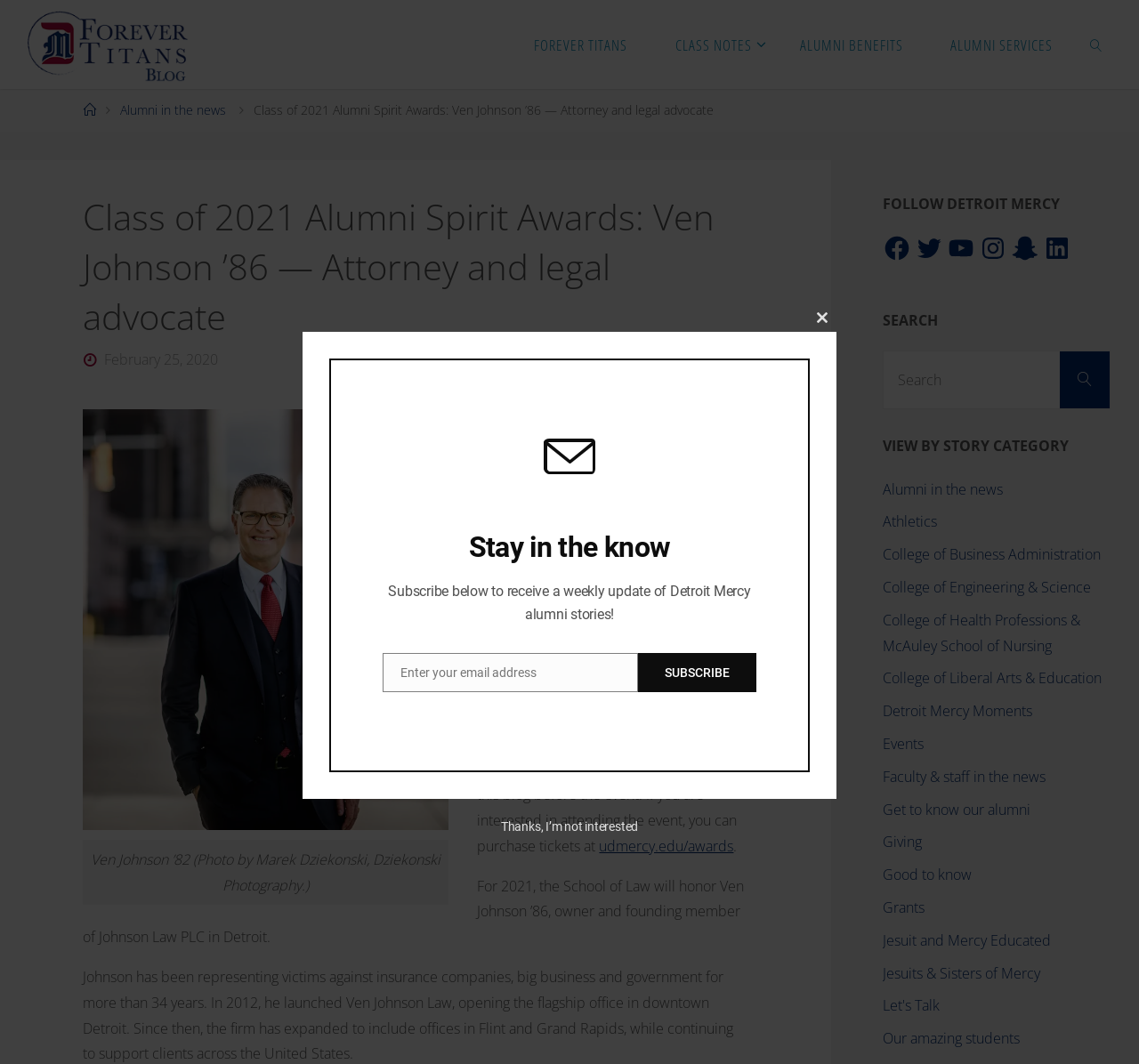Bounding box coordinates must be specified in the format (top-left x, top-left y, bottom-right x, bottom-right y). All values should be floating point numbers between 0 and 1. What are the bounding box coordinates of the UI element described as: College of Engineering & Science

[0.775, 0.543, 0.958, 0.561]